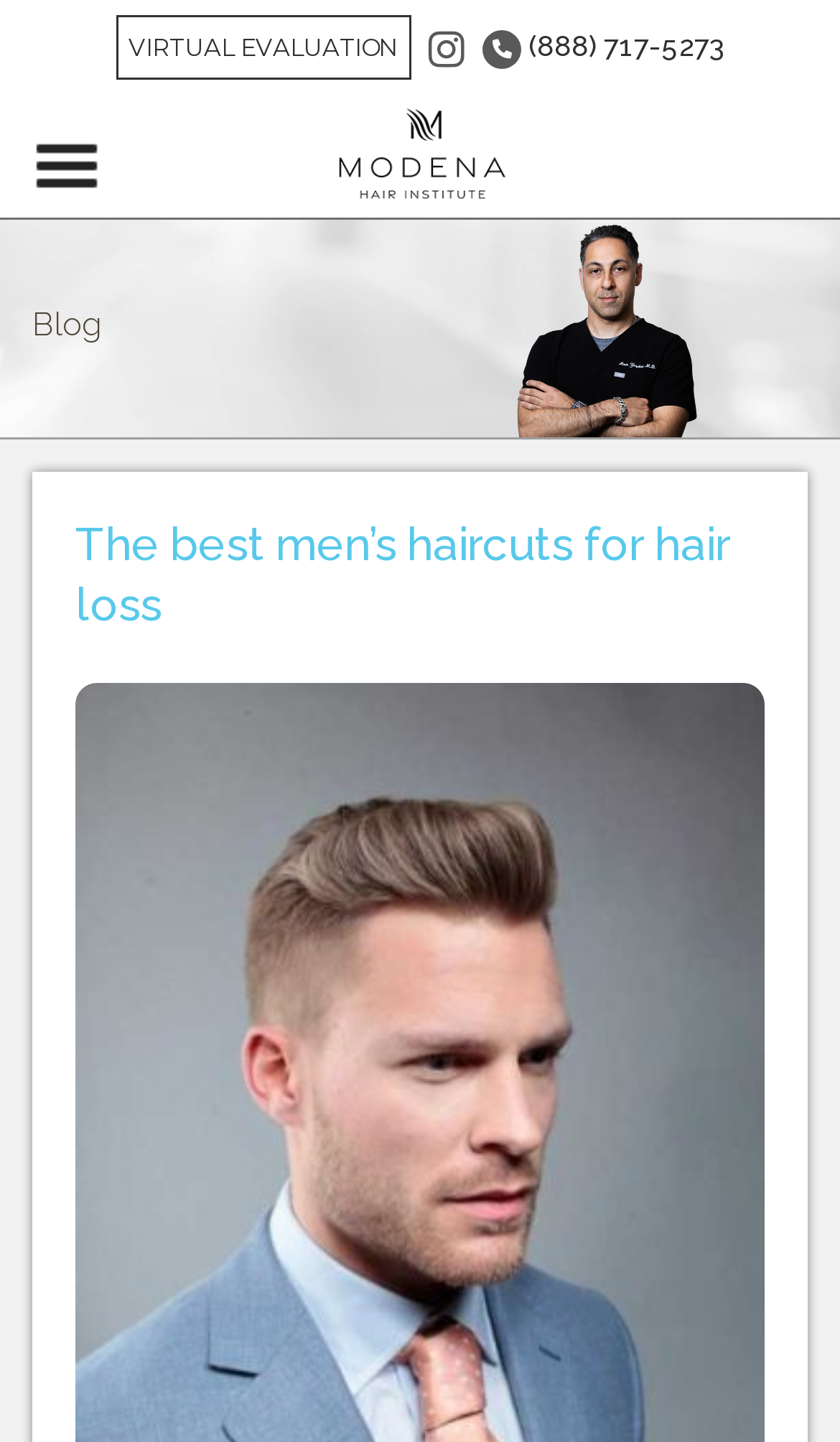Please determine the bounding box coordinates, formatted as (top-left x, top-left y, bottom-right x, bottom-right y), with all values as floating point numbers between 0 and 1. Identify the bounding box of the region described as: alt="Modena Hair Institute"

[0.25, 0.075, 0.75, 0.142]